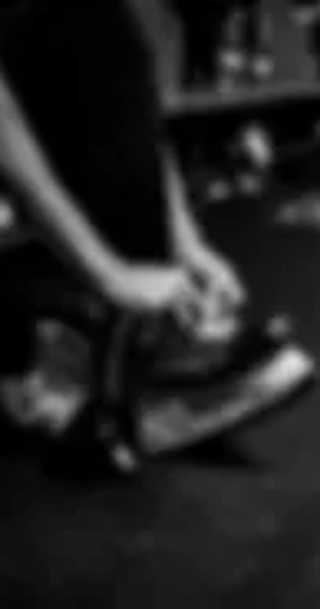Reply to the question below using a single word or brief phrase:
What is the person focusing on?

Tightening the laces